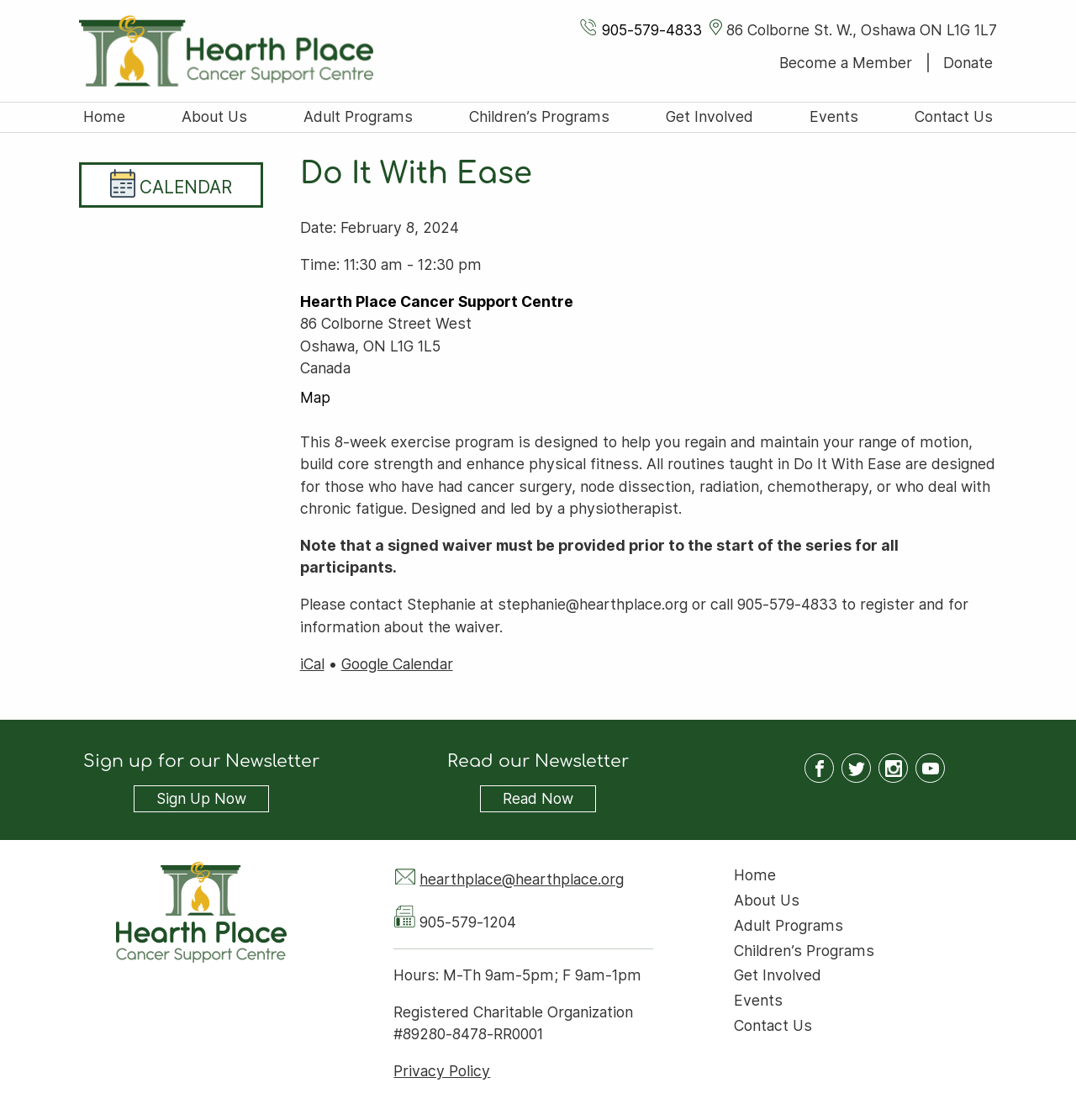Reply to the question below using a single word or brief phrase:
How can one register for the 'Do It With Ease' program?

By contacting Stephanie at stephanie@hearthplace.org or calling 905-579-4833